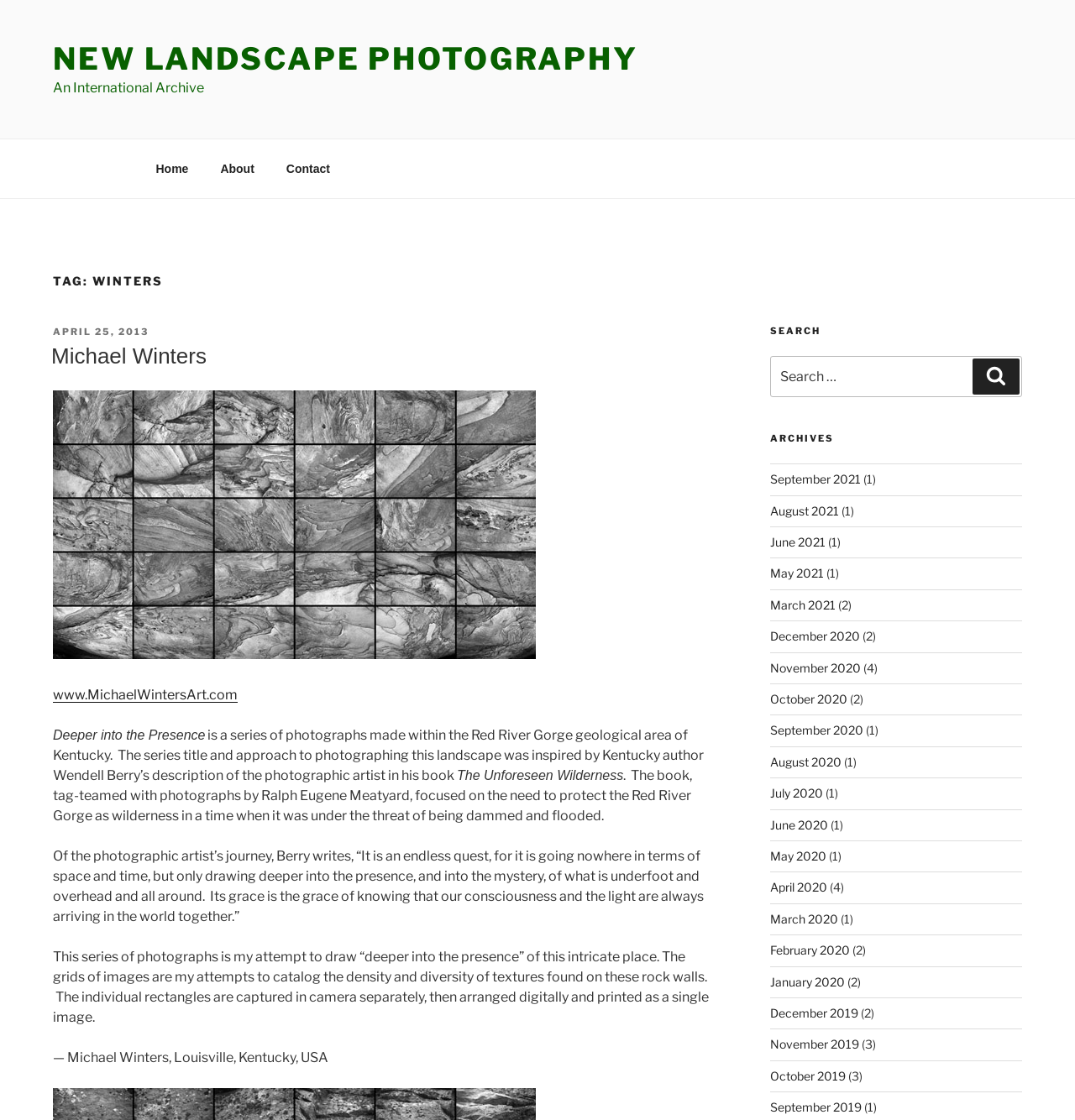What is the name of the photographer who took the images?
Provide an in-depth and detailed answer to the question.

The photographer's name is mentioned in the text as Michael Winters, who is the author of the series 'Deeper into the Presence'.